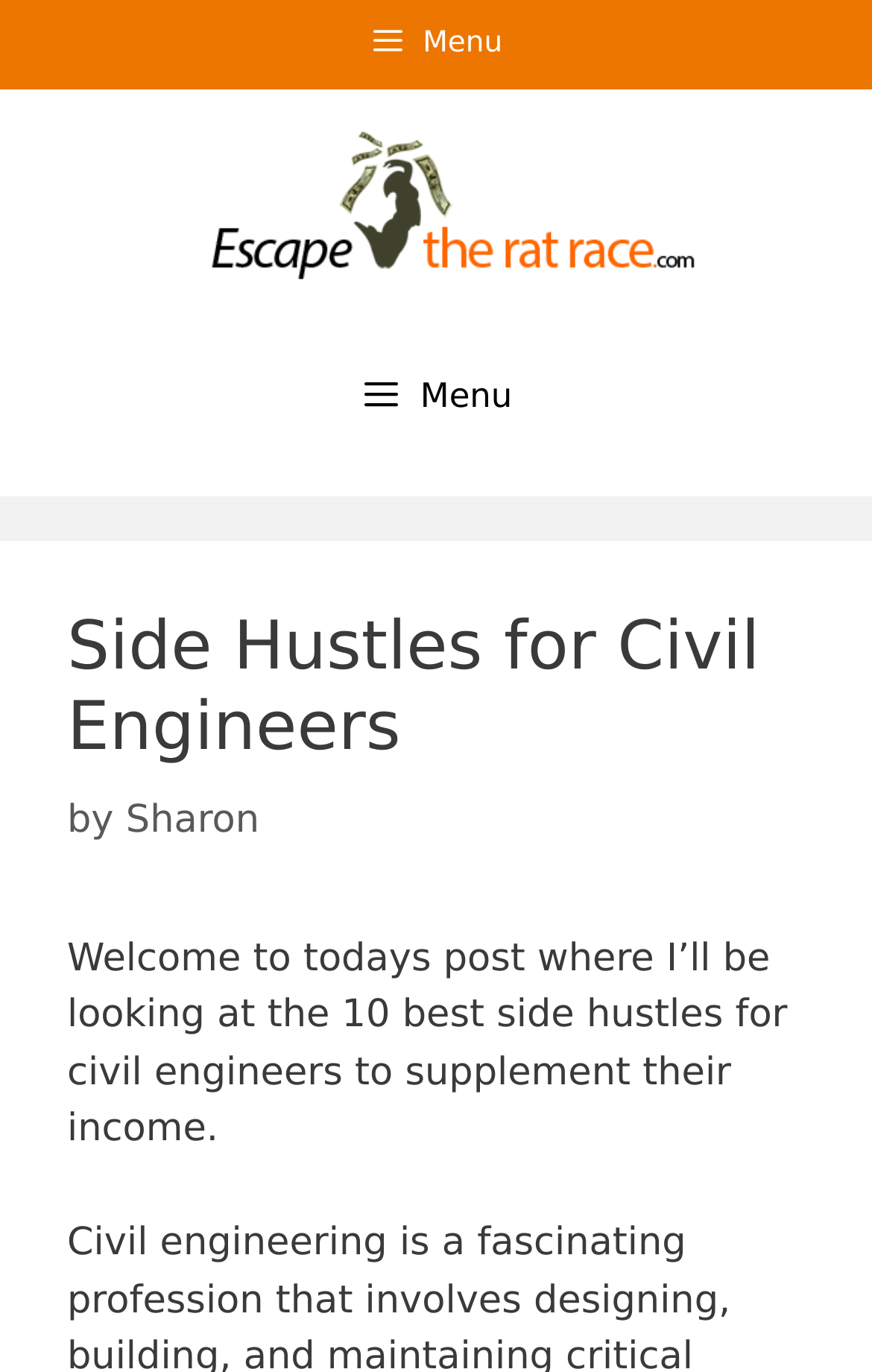Give a detailed explanation of the elements present on the webpage.

The webpage is about side hustles for civil engineers, with a focus on supplementing their income. At the top left corner, there is a button with a menu icon. Next to it, there is a banner with the site's name, "Escape the rat race", which also contains an image with the same name. 

Below the banner, there is a navigation menu labeled "Primary" that takes up most of the width of the page. Within this menu, there is another button with a menu icon, which is not expanded. 

Further down, there is a header section that spans almost the entire width of the page. It contains a heading that reads "Side Hustles for Civil Engineers", followed by the author's name, "Sharon", which is a clickable link. 

Below the header, there is a paragraph of text that welcomes readers to the post, which discusses the 10 best side hustles for civil engineers to supplement their income.